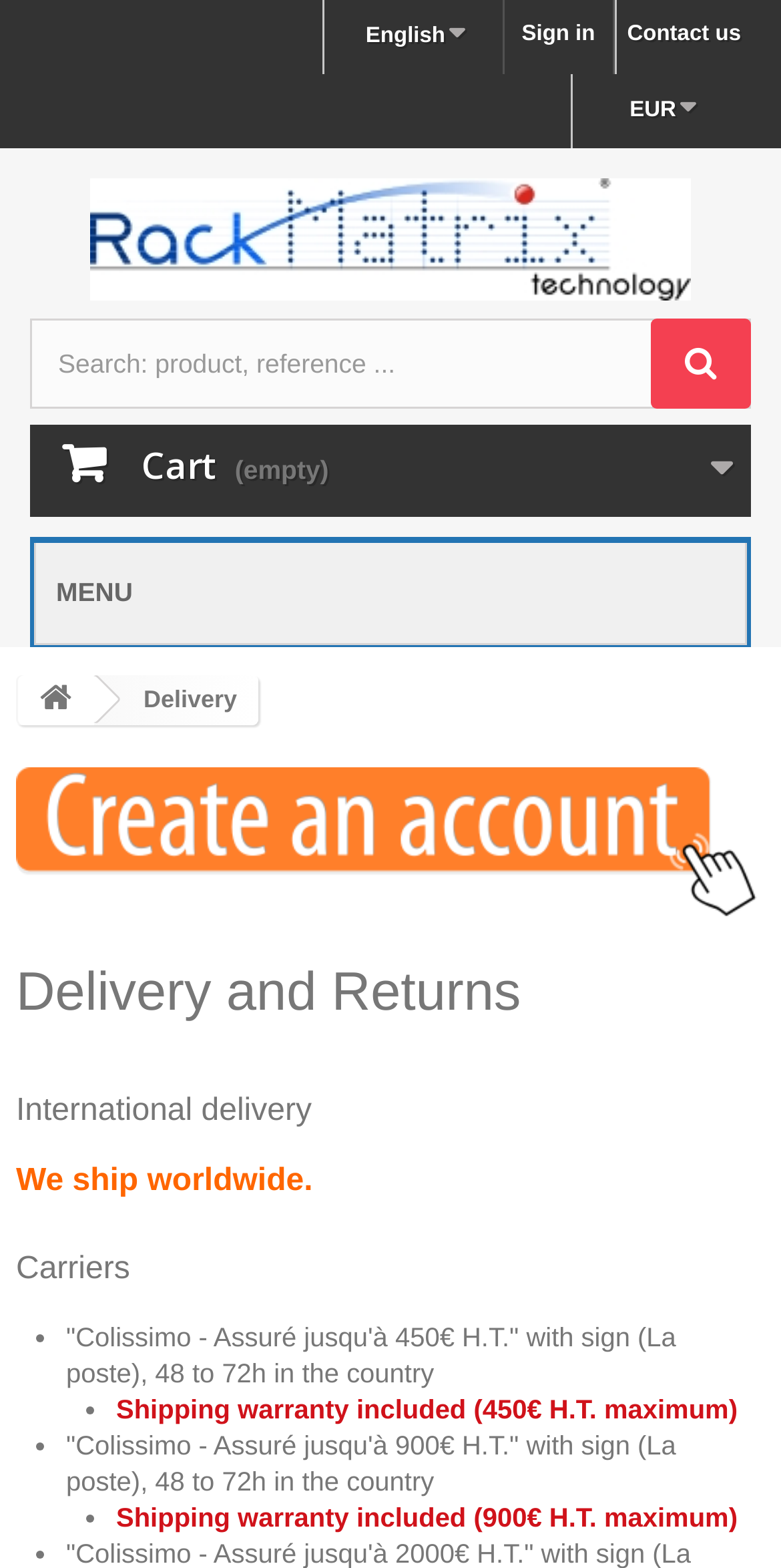Provide a brief response in the form of a single word or phrase:
What is the currency used on the website?

EUR